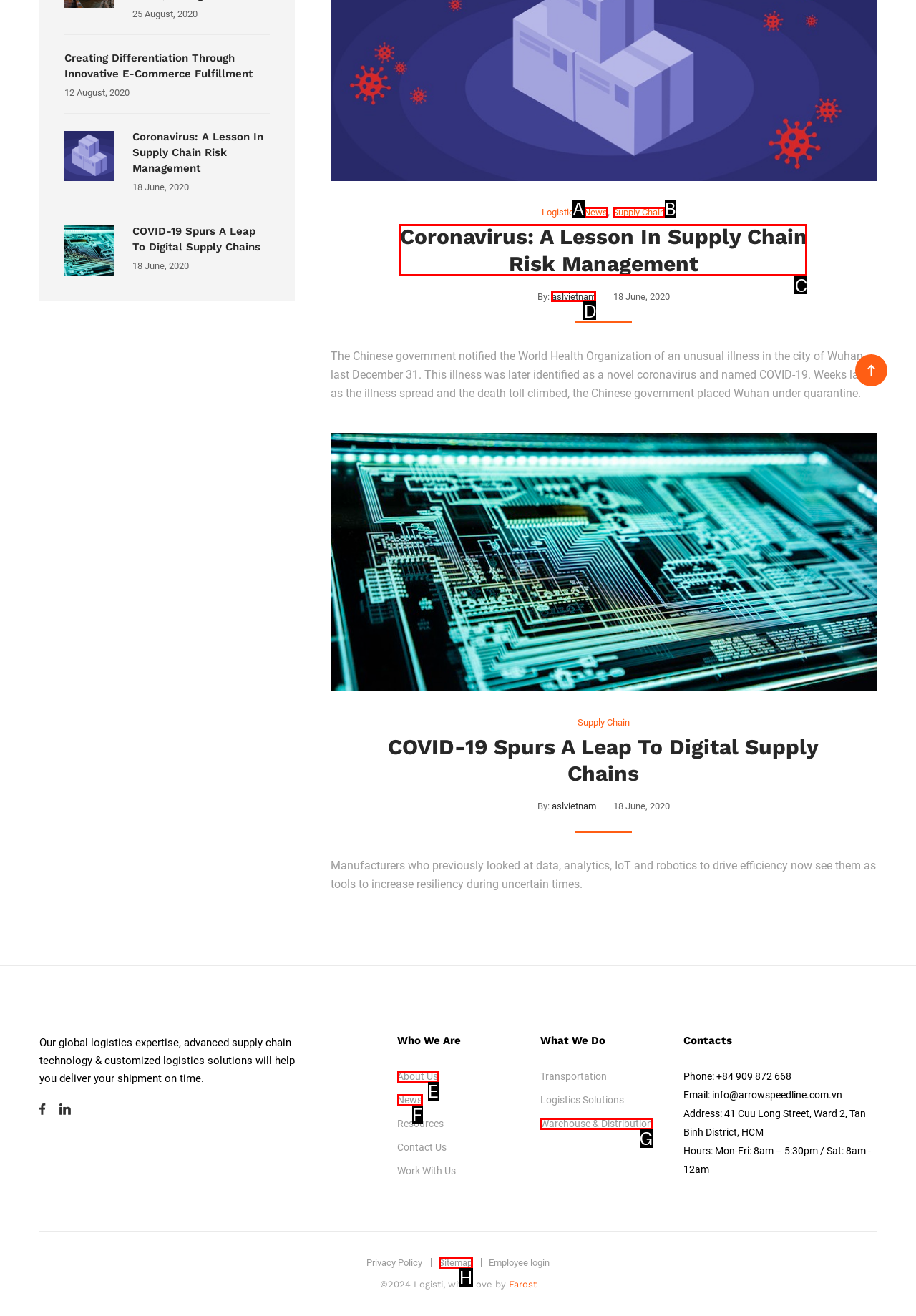Tell me which one HTML element best matches the description: News
Answer with the option's letter from the given choices directly.

A